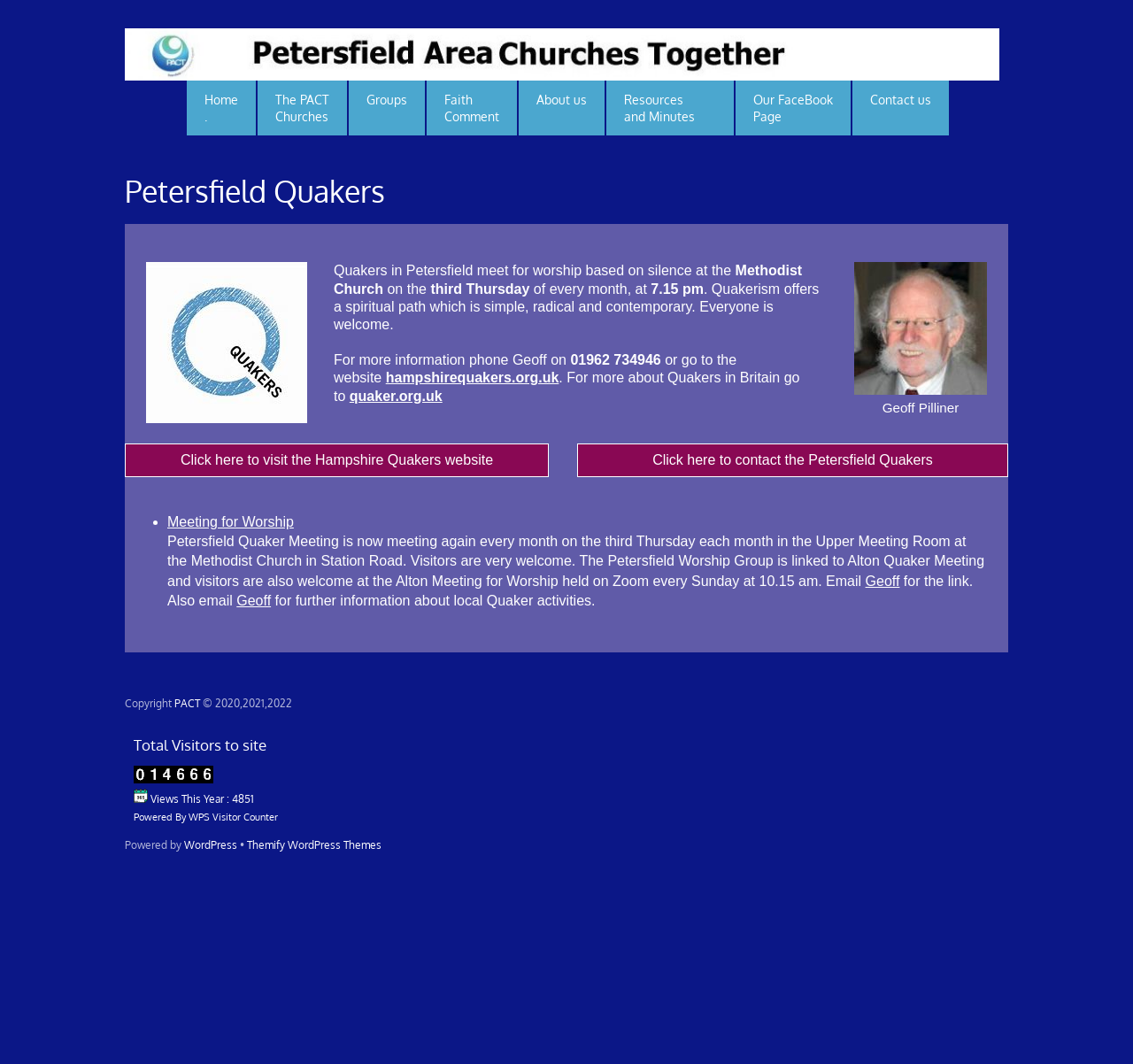Could you find the bounding box coordinates of the clickable area to complete this instruction: "Contact Geoff for more information"?

[0.503, 0.331, 0.583, 0.345]